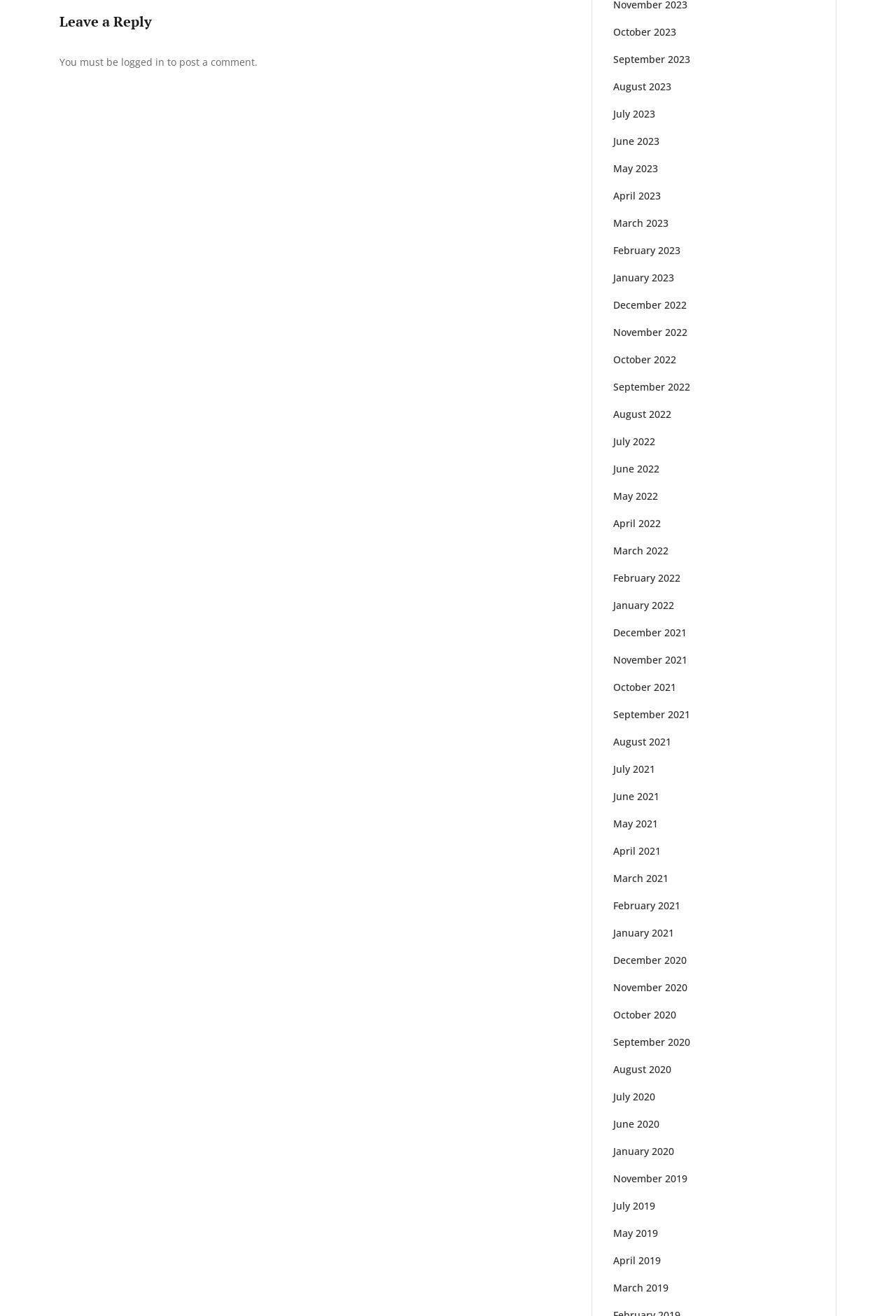Determine the bounding box coordinates for the clickable element to execute this instruction: "View posts from January 2020". Provide the coordinates as four float numbers between 0 and 1, i.e., [left, top, right, bottom].

[0.684, 0.87, 0.752, 0.88]